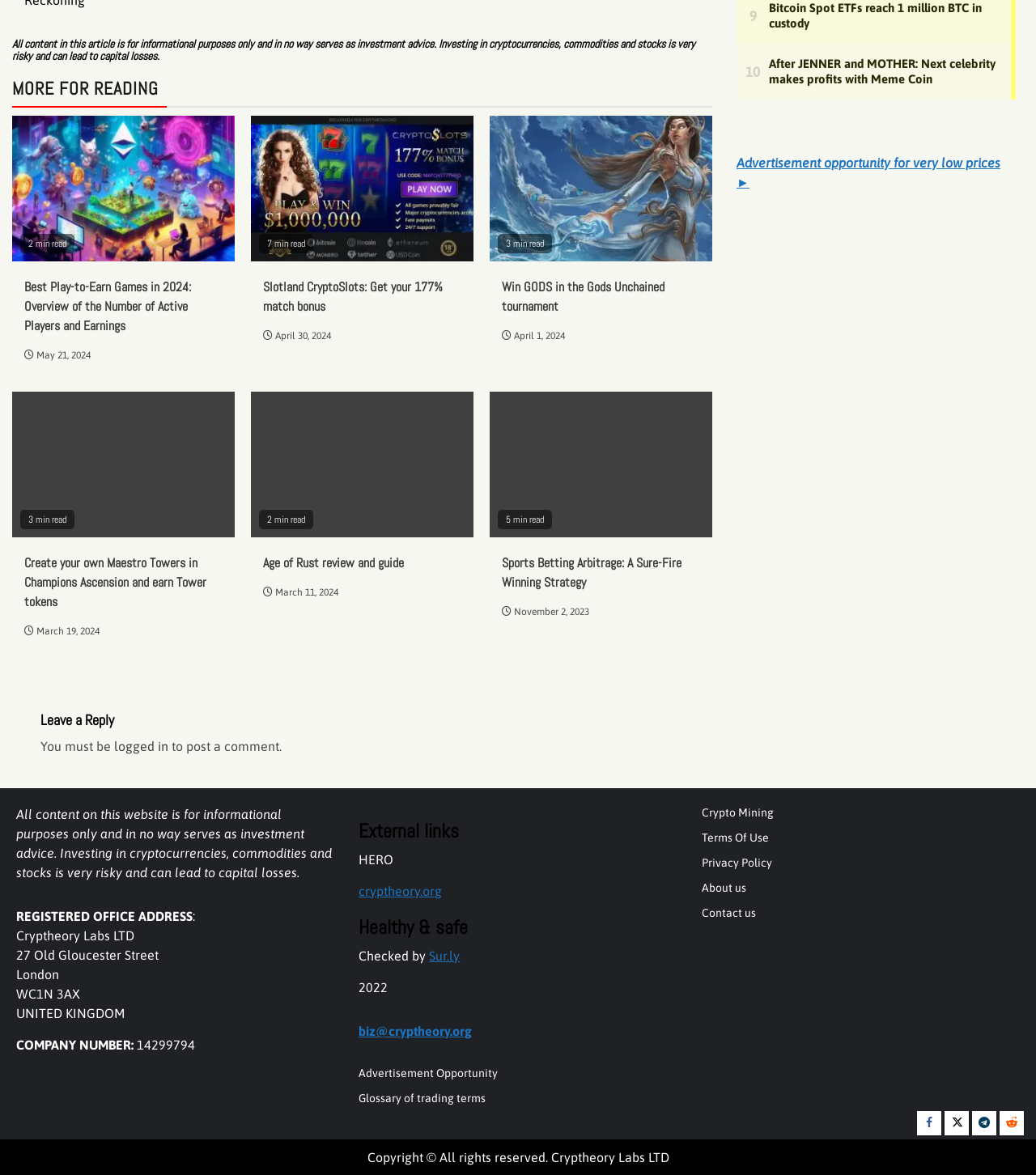What is the social media platform represented by the  icon?
Look at the image and answer with only one word or phrase.

Twitter